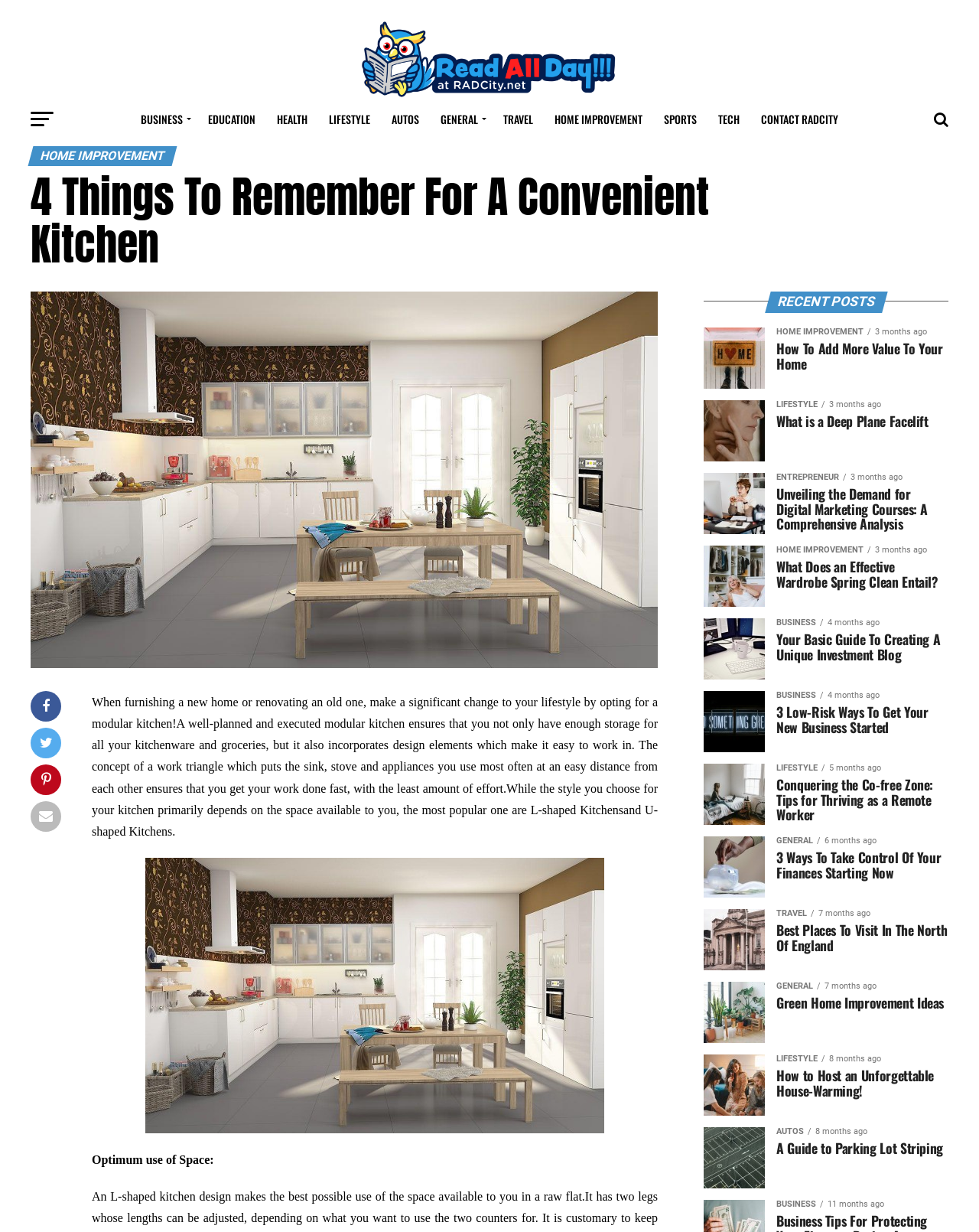Locate the bounding box coordinates of the clickable element to fulfill the following instruction: "View the image about modular kitchen". Provide the coordinates as four float numbers between 0 and 1 in the format [left, top, right, bottom].

[0.031, 0.236, 0.672, 0.542]